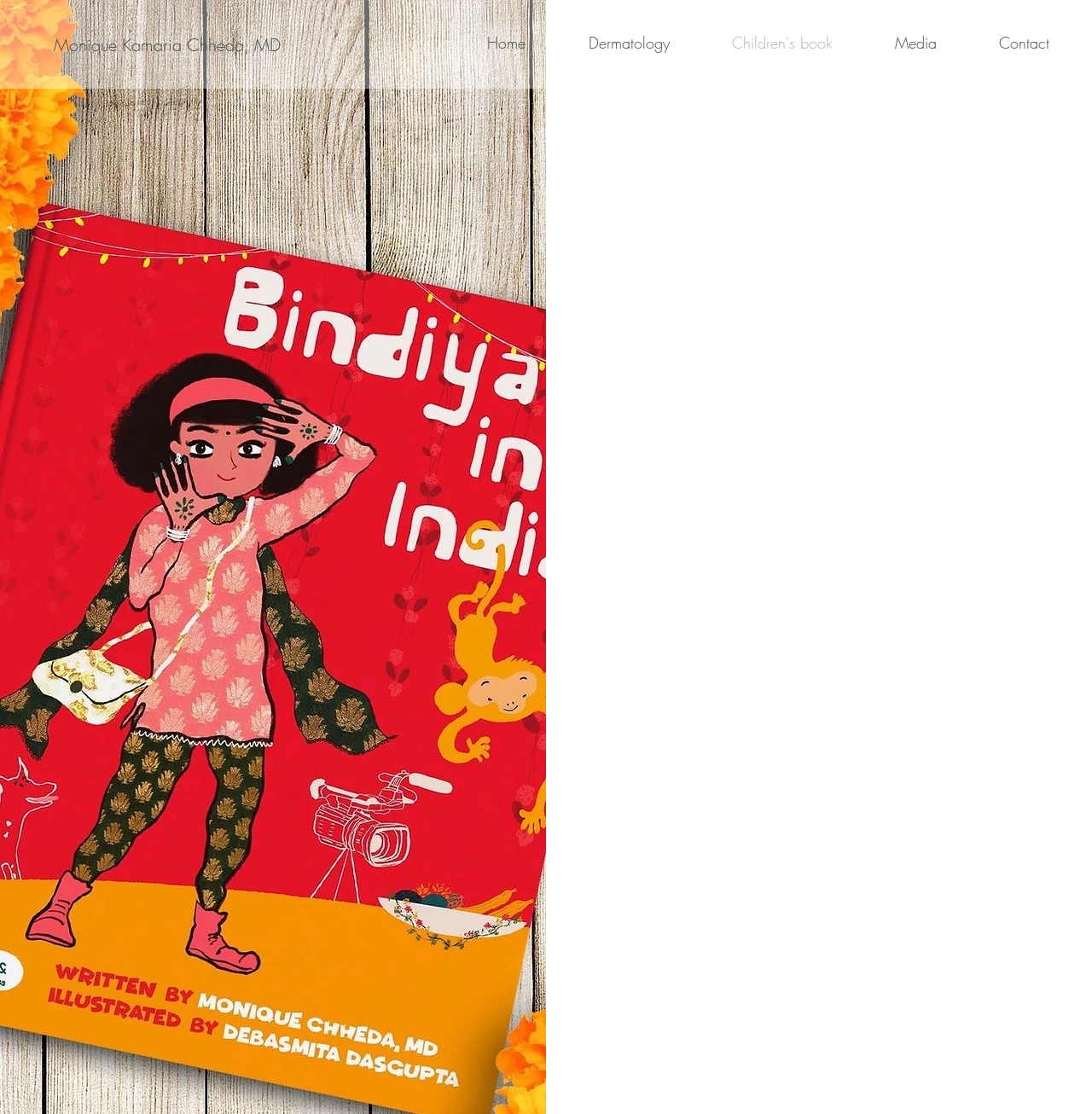Provide a brief response using a word or short phrase to this question:
What is the name of the publisher of Bindiya in India?

Mango & Marigold Press